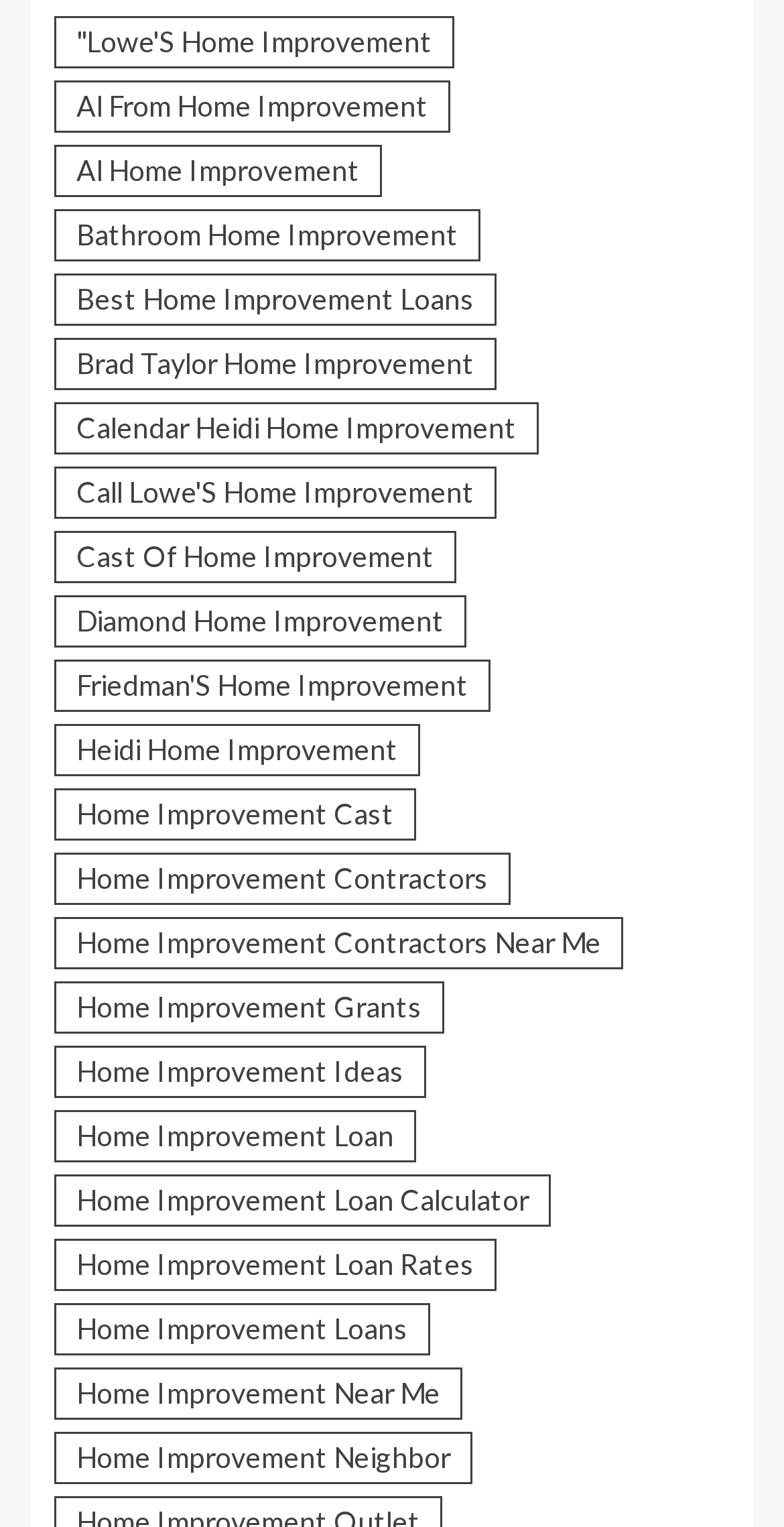Determine the bounding box coordinates for the element that should be clicked to follow this instruction: "Find Home Improvement Near Me". The coordinates should be given as four float numbers between 0 and 1, in the format [left, top, right, bottom].

[0.069, 0.896, 0.59, 0.93]